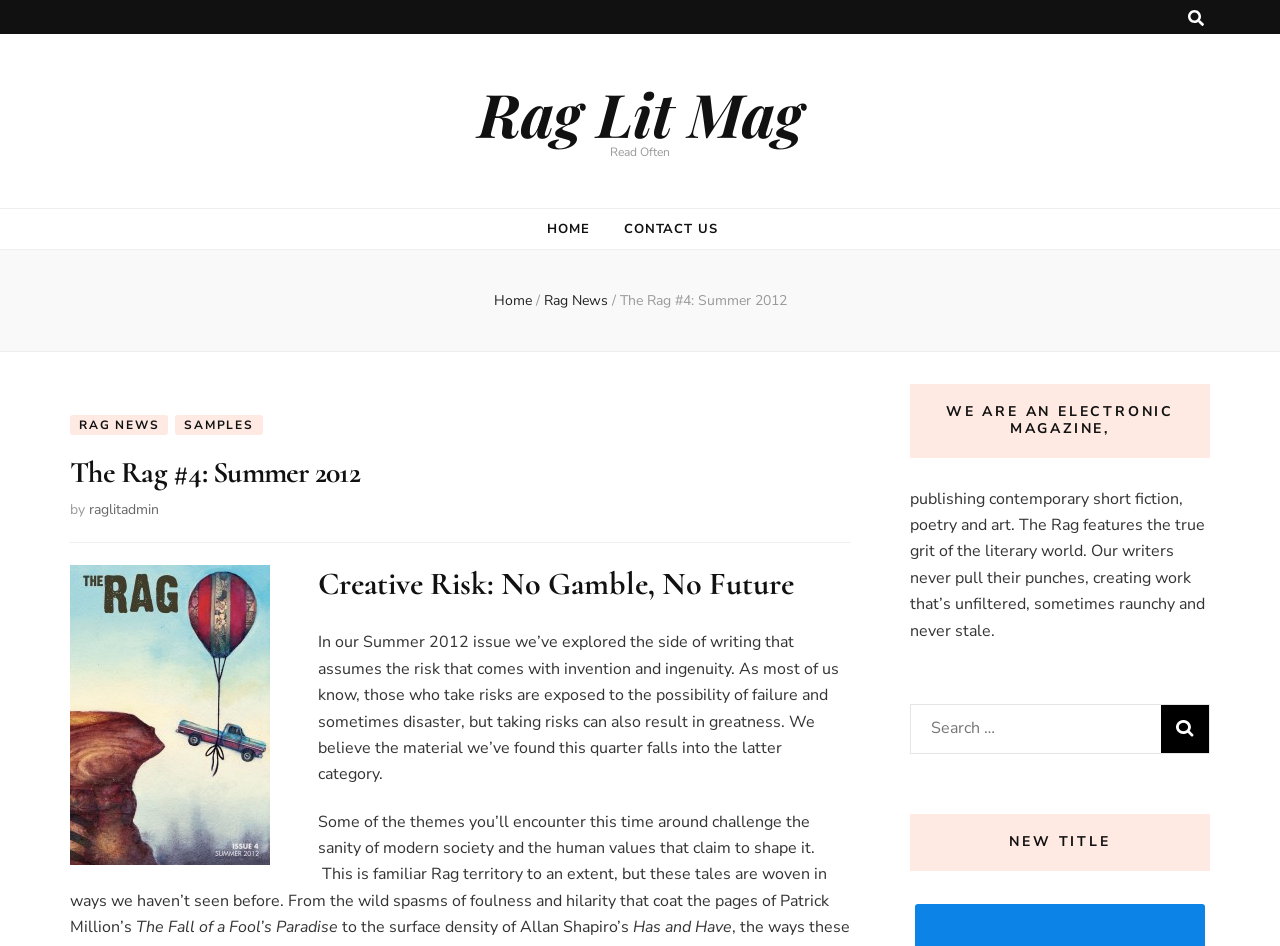Please find the bounding box coordinates of the element that needs to be clicked to perform the following instruction: "Click the search toggle button". The bounding box coordinates should be four float numbers between 0 and 1, represented as [left, top, right, bottom].

[0.928, 0.01, 0.941, 0.028]